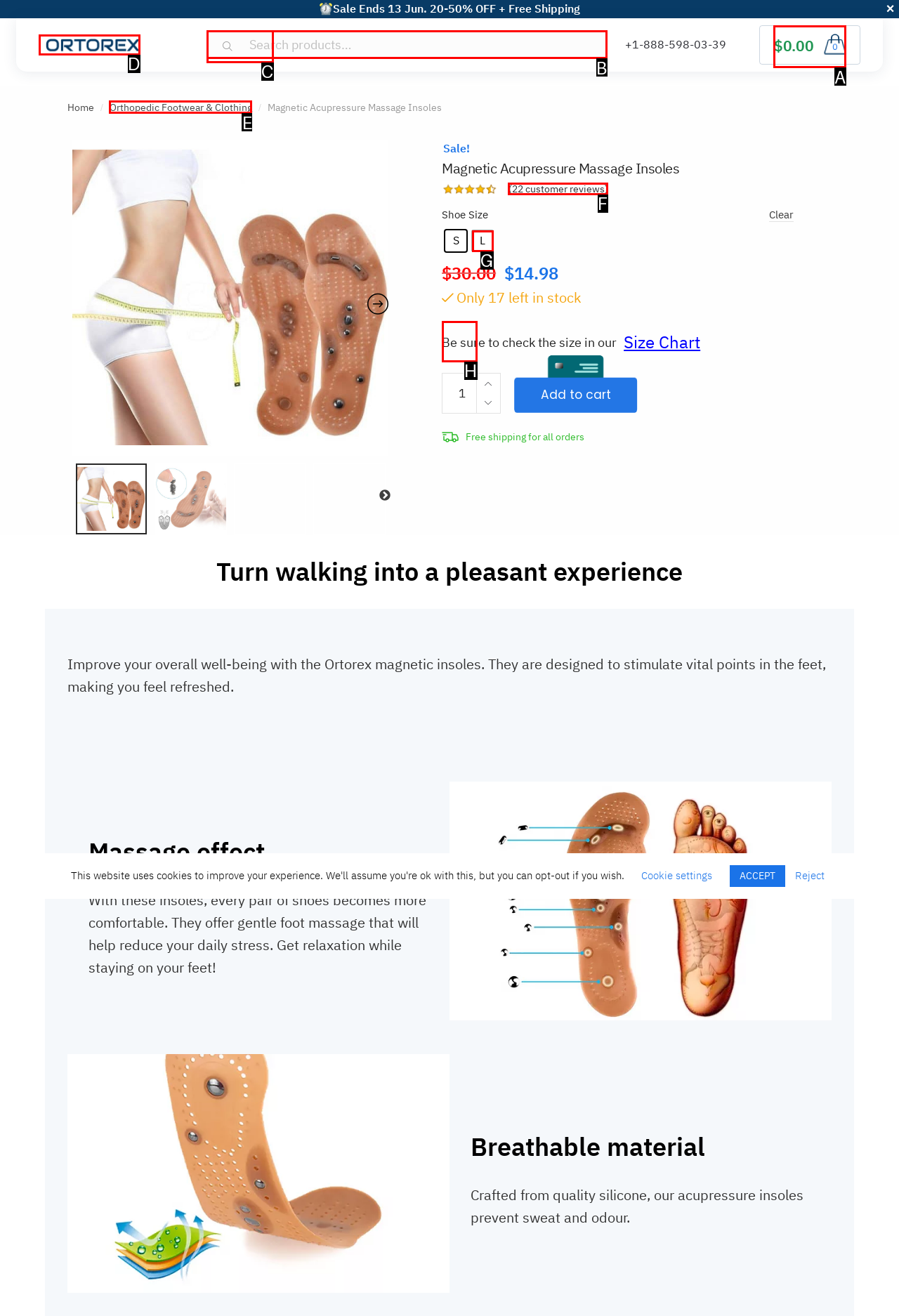Identify which HTML element should be clicked to fulfill this instruction: View reviews Reply with the correct option's letter.

F